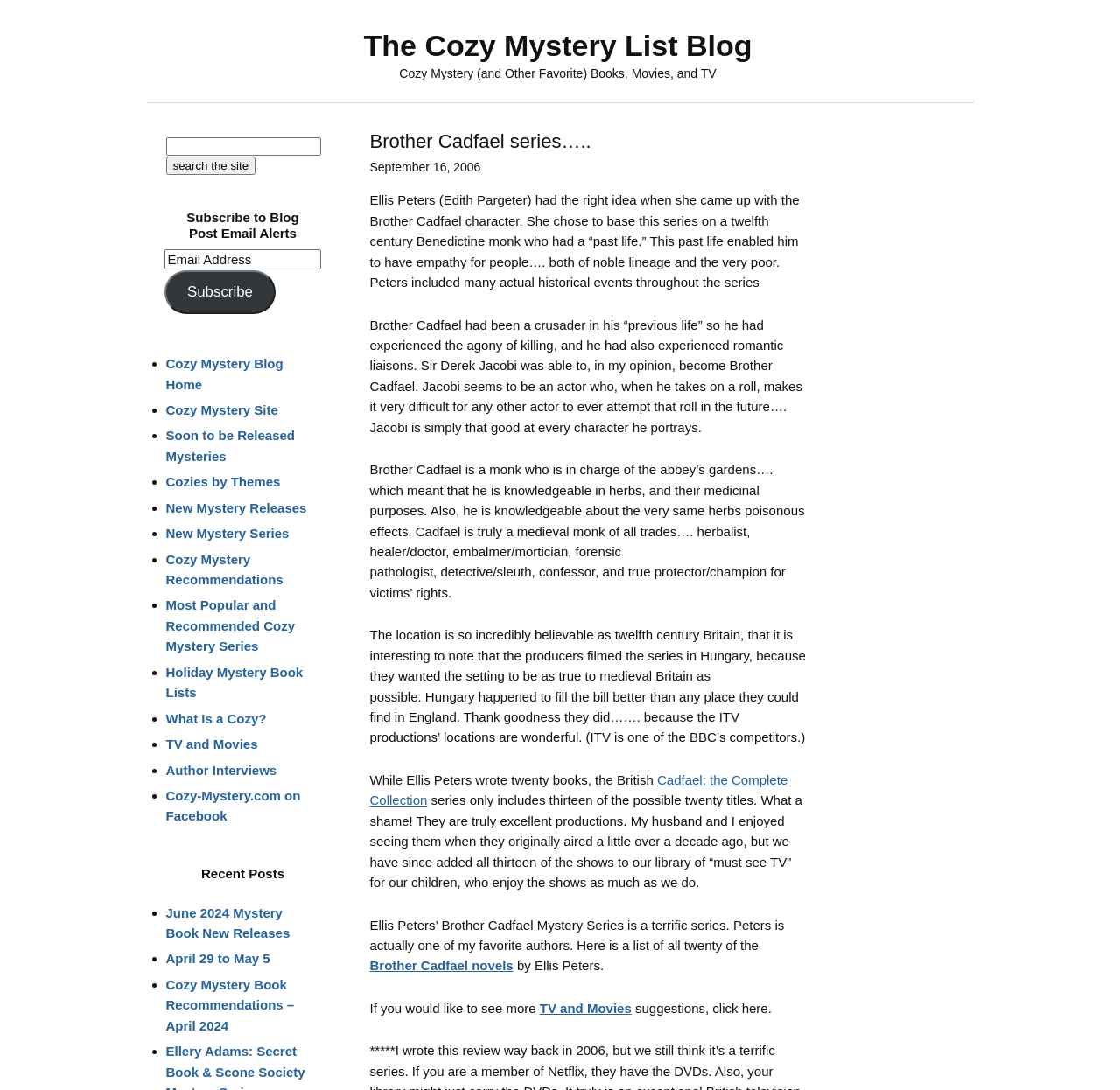Please identify the bounding box coordinates of the element's region that I should click in order to complete the following instruction: "subscribe to blog post email alerts". The bounding box coordinates consist of four float numbers between 0 and 1, i.e., [left, top, right, bottom].

[0.146, 0.229, 0.286, 0.247]